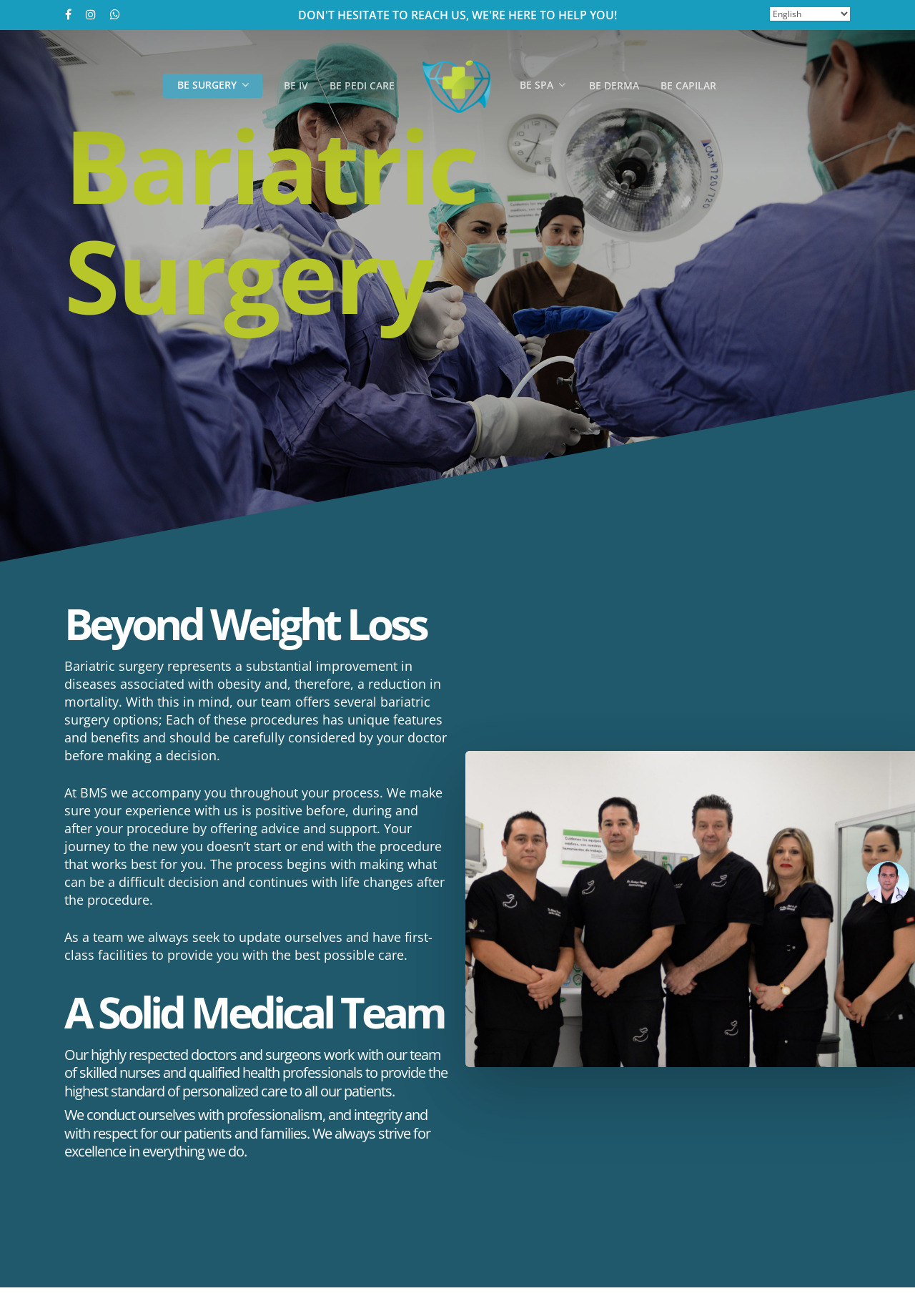Provide the bounding box coordinates for the UI element that is described as: "Be Pedi Care".

[0.36, 0.062, 0.431, 0.068]